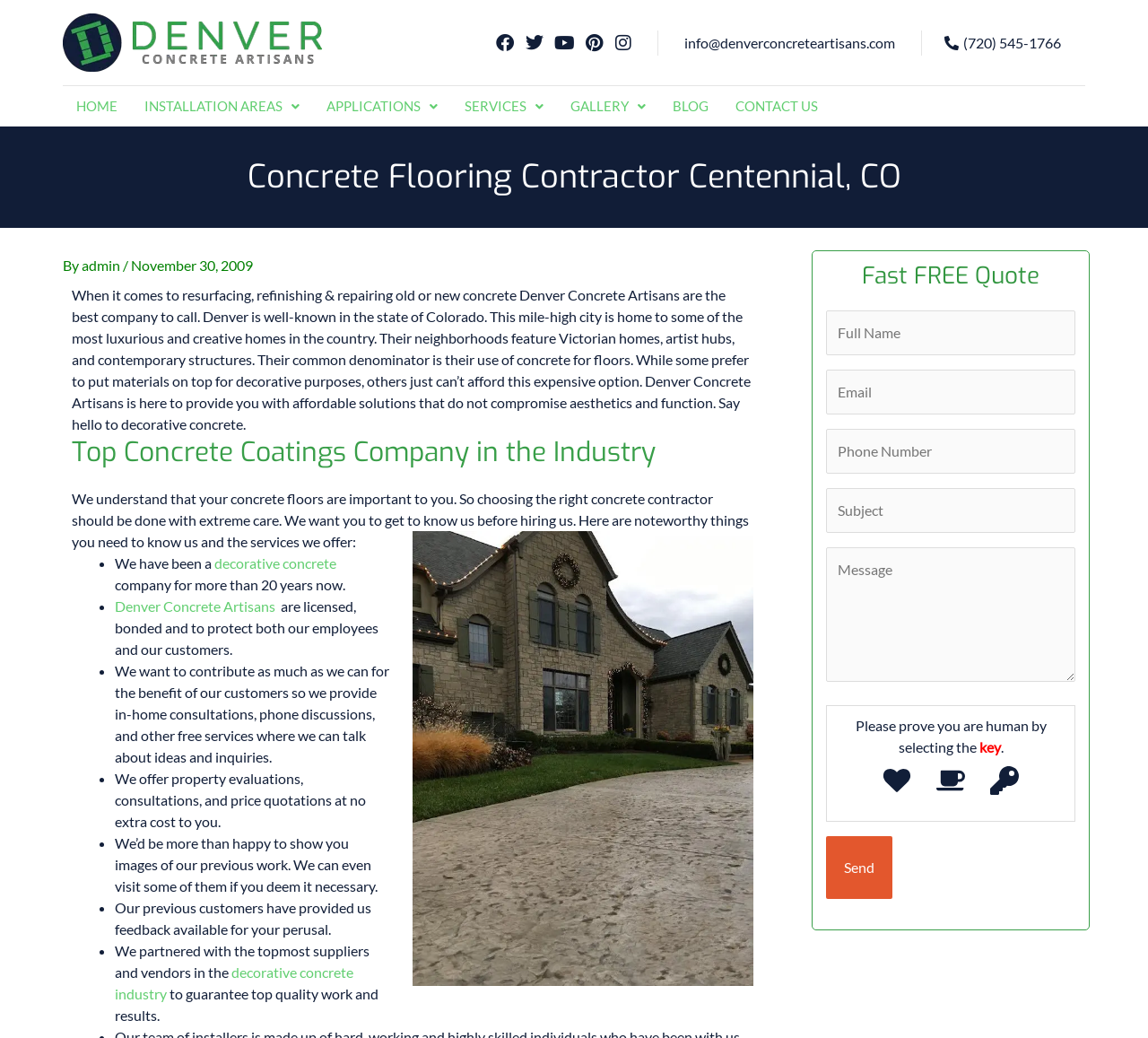Please give a one-word or short phrase response to the following question: 
What is the phone number of the company?

(720) 545-1766